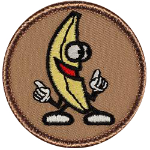What is the expression on the cartoonish banana character's face?
Using the information presented in the image, please offer a detailed response to the question.

The caption describes the cartoonish banana character as having a lively smile, which suggests that the character is depicted with a happy and enthusiastic expression.